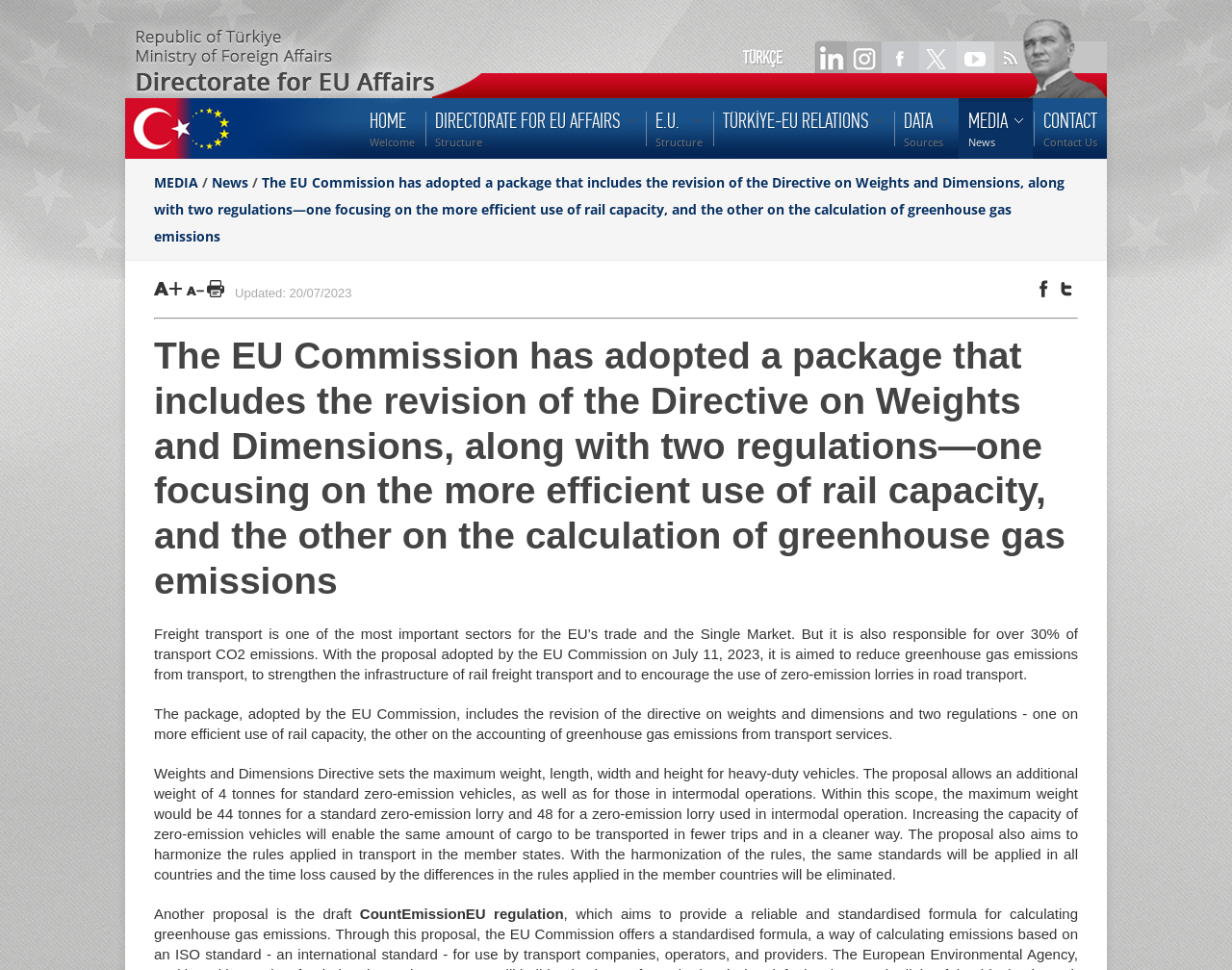Specify the bounding box coordinates for the region that must be clicked to perform the given instruction: "Click the TÜRKÇE link".

[0.603, 0.05, 0.635, 0.069]